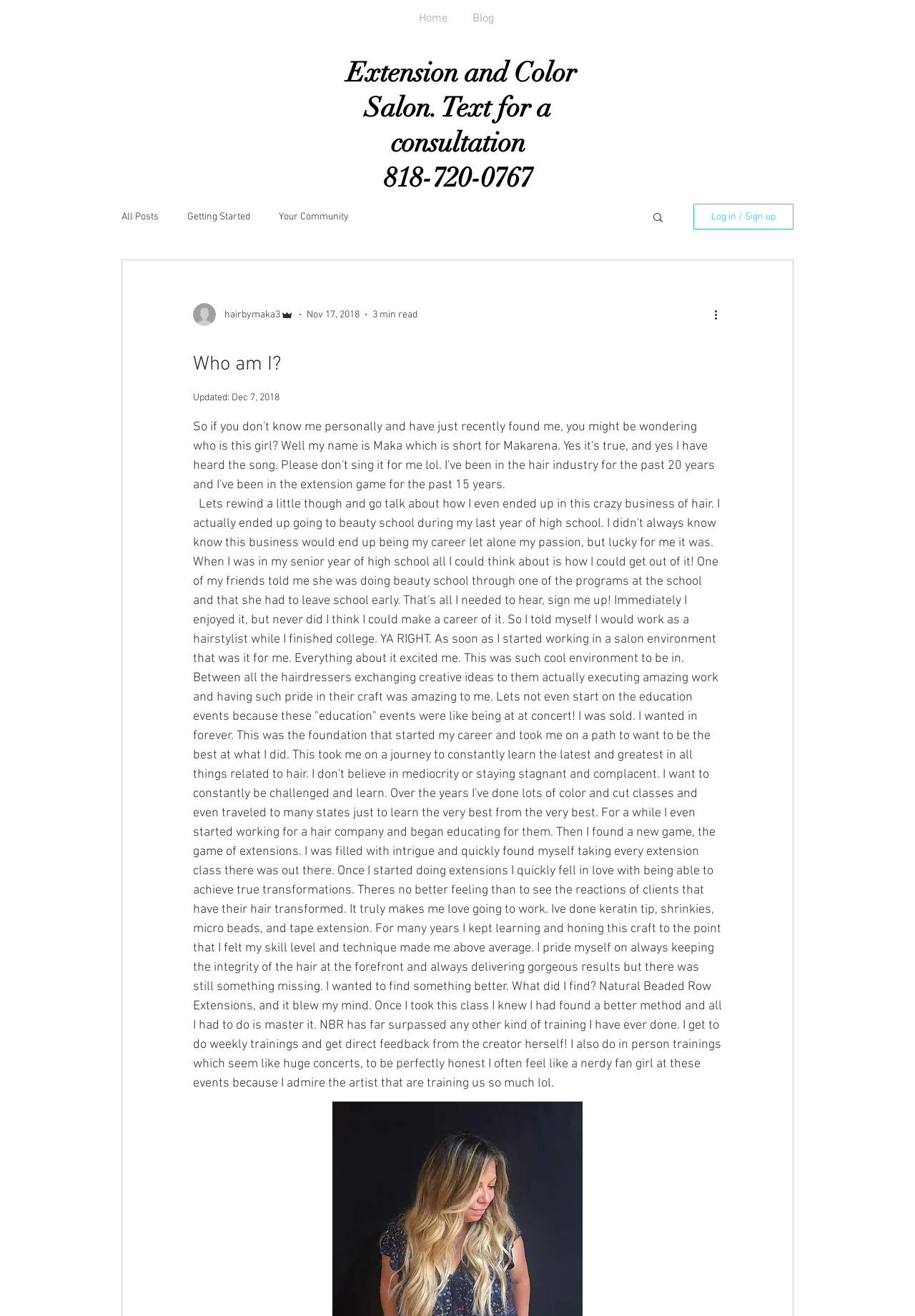Show the bounding box coordinates of the region that should be clicked to follow the instruction: "Log in or sign up."

[0.758, 0.155, 0.867, 0.174]